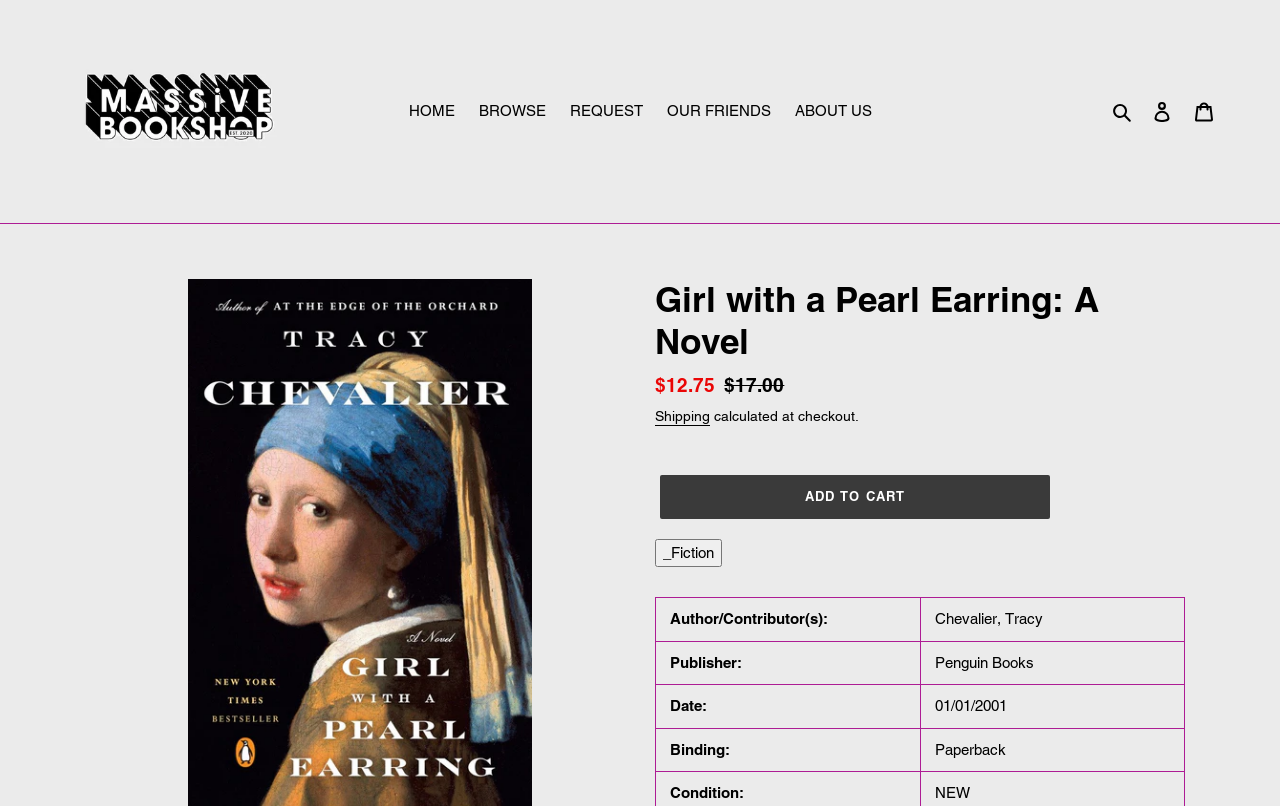Refer to the element description Spitzer Space Telescope website and identify the corresponding bounding box in the screenshot. Format the coordinates as (top-left x, top-left y, bottom-right x, bottom-right y) with values in the range of 0 to 1.

None